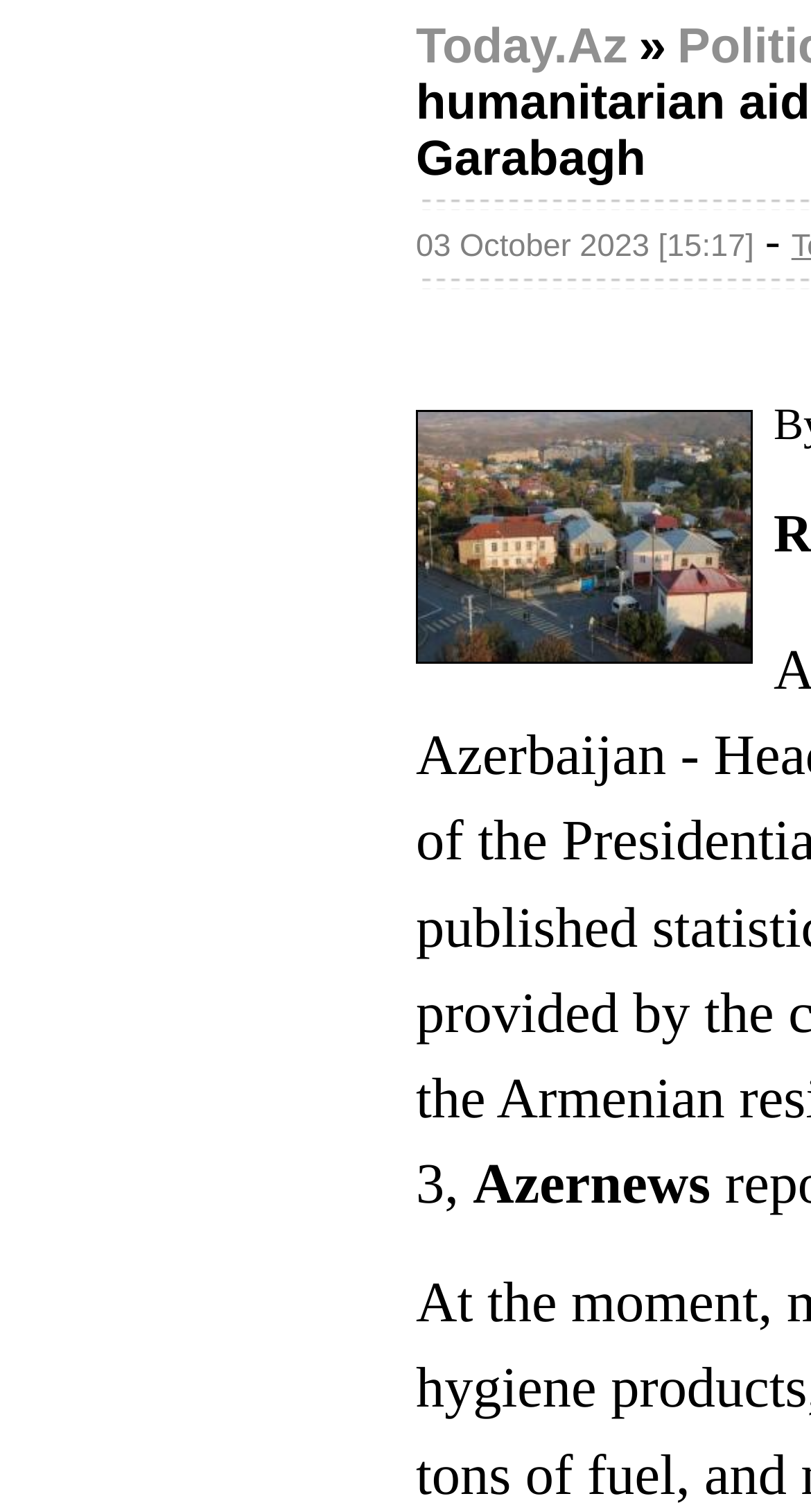Answer the question briefly using a single word or phrase: 
Is there an image in the article?

Yes